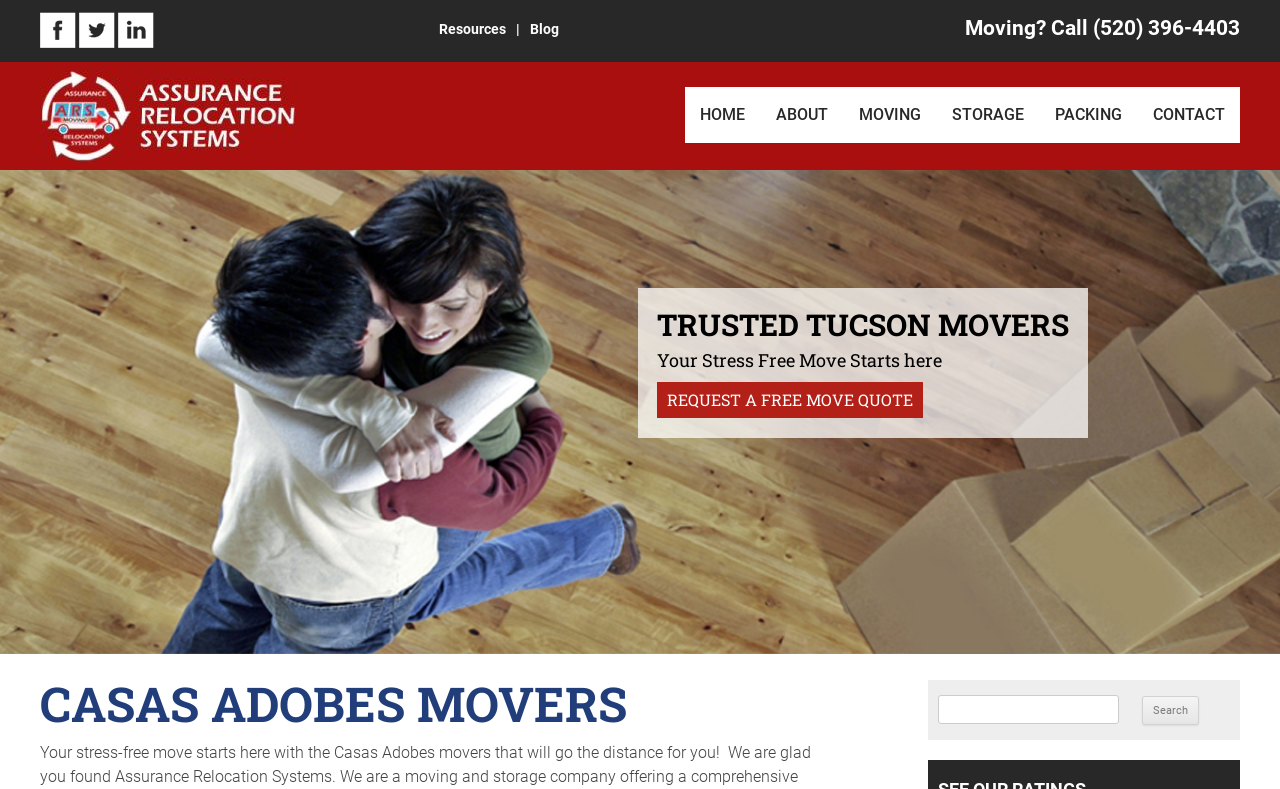Answer succinctly with a single word or phrase:
What is the name of the moving company?

Assurance Relocation Systems